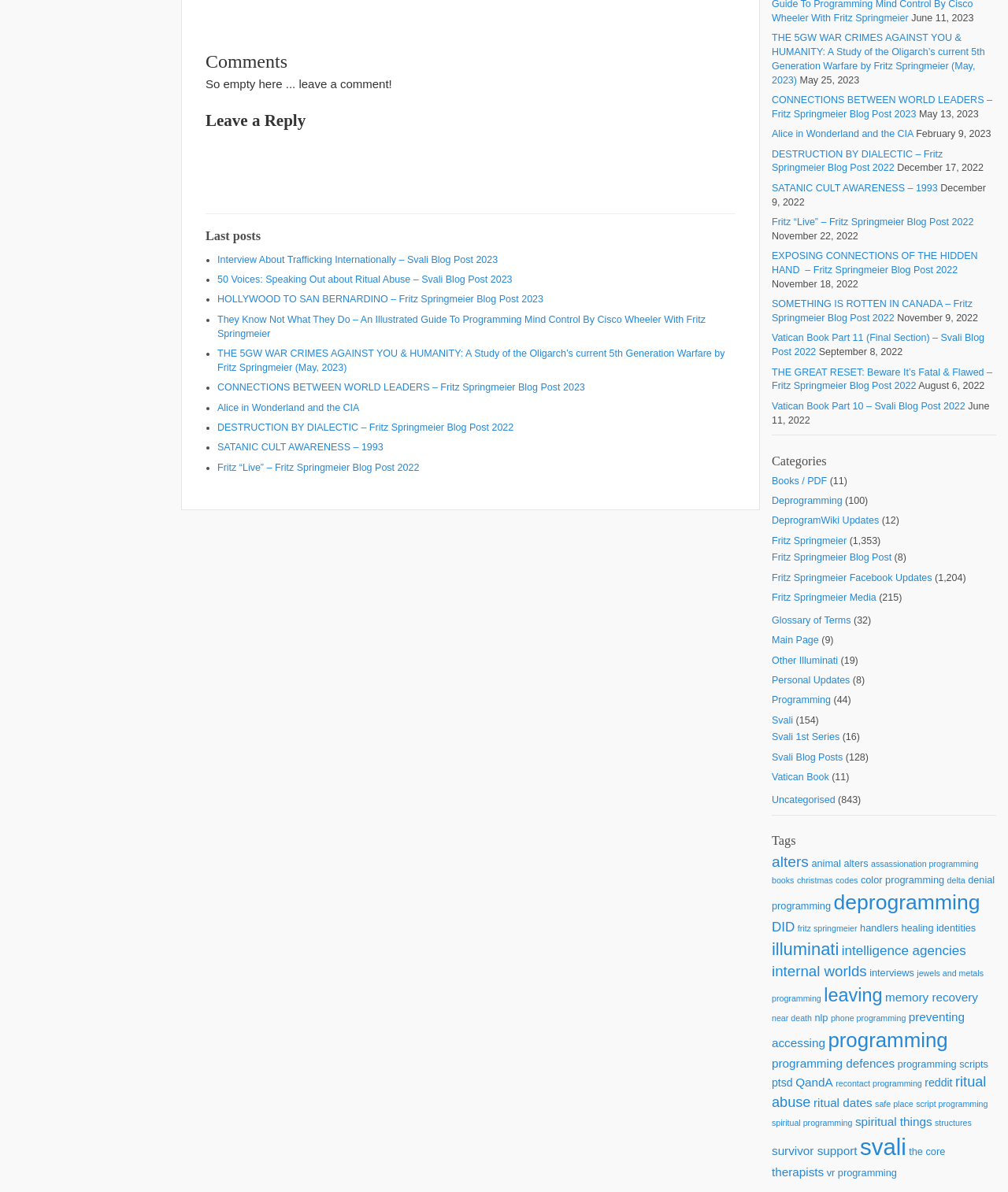Highlight the bounding box coordinates of the element you need to click to perform the following instruction: "Visit Fritz Springmeier's blog posts."

[0.766, 0.463, 0.884, 0.472]